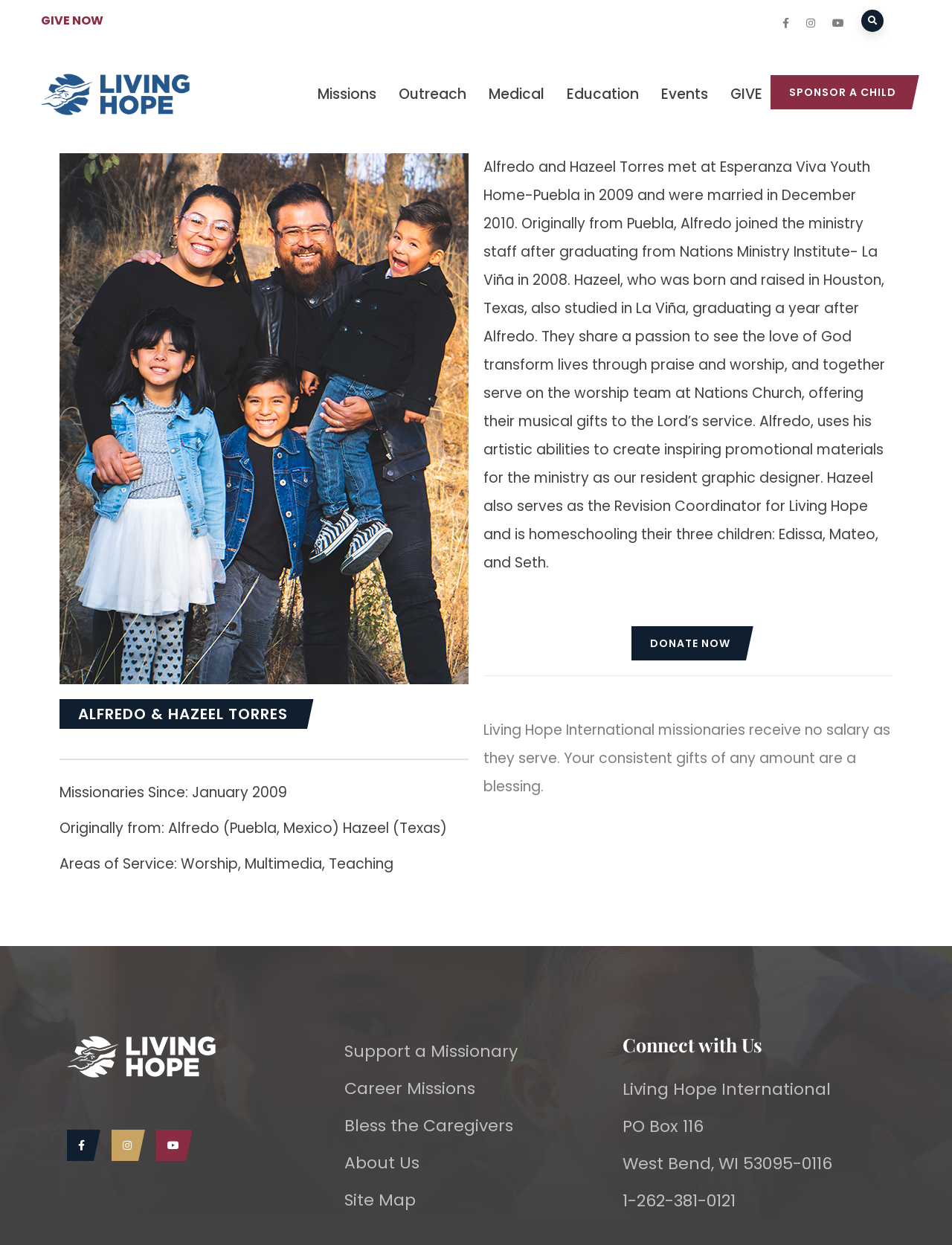Offer a meticulous description of the webpage's structure and content.

The webpage is about Alfredo and Hazeel Torres, missionaries who have been serving since January 2009. At the top left, there is a link to "GIVE NOW" and a logo of "Living Hope" with an image. To the right of the logo, there are several links to different sections of the website, including "Missions", "Outreach", "Medical", "Education", "Events", and "GIVE". 

Below the top navigation, there is a prominent heading with the names "ALFREDO & HAZEEL TORRES" in bold font. Underneath, there are three lines of text describing their background, including their missionary service, origins, and areas of service.

The main content of the page is a paragraph about Alfredo and Hazeel's story, including how they met, their education, and their roles in the ministry. This text is positioned in the middle of the page.

To the right of the main content, there is a call-to-action link to "DONATE NOW". Below this link, there is a horizontal separator line, followed by a brief message about how Living Hope International missionaries receive no salary and rely on consistent gifts.

At the bottom of the page, there are several links to other sections of the website, including "Support a Missionary", "Career Missions", "Bless the Caregivers", "About Us", and "Site Map". There is also a section titled "Connect with Us" with the organization's address, phone number, and a heading with the organization's name.